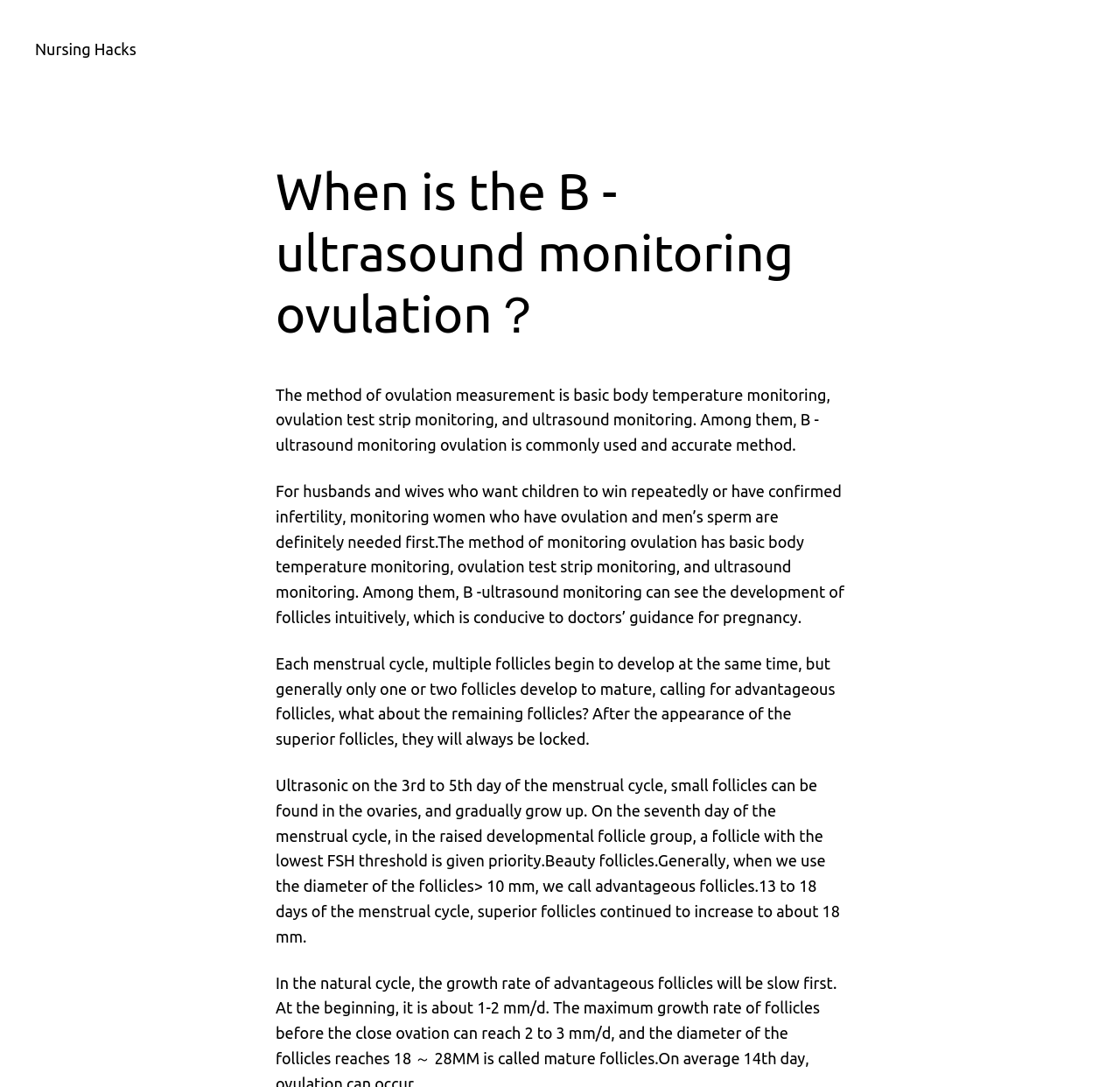Please determine the bounding box of the UI element that matches this description: Nursing Hacks. The coordinates should be given as (top-left x, top-left y, bottom-right x, bottom-right y), with all values between 0 and 1.

[0.031, 0.037, 0.122, 0.053]